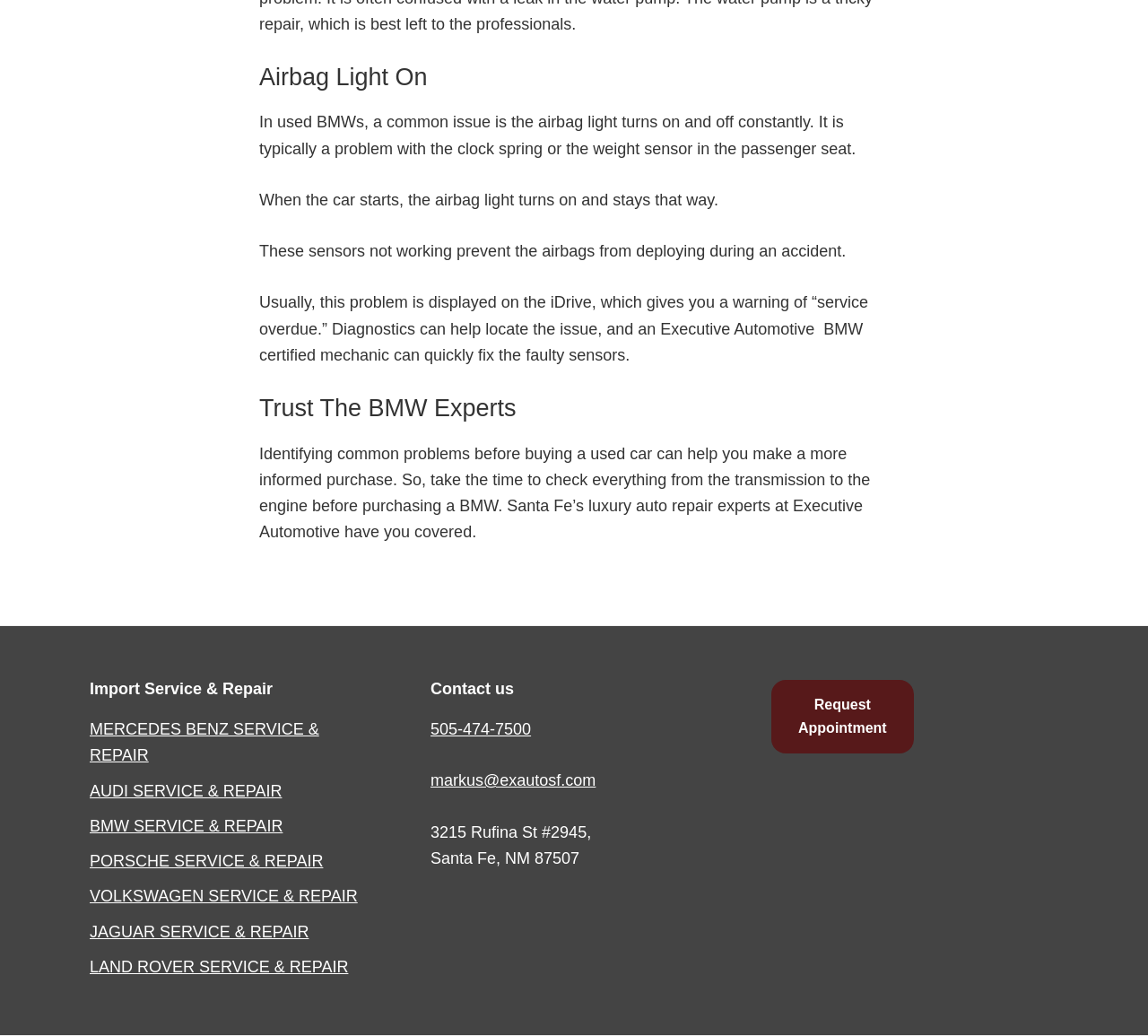Can you determine the bounding box coordinates of the area that needs to be clicked to fulfill the following instruction: "Call 505-474-7500"?

[0.375, 0.695, 0.463, 0.713]